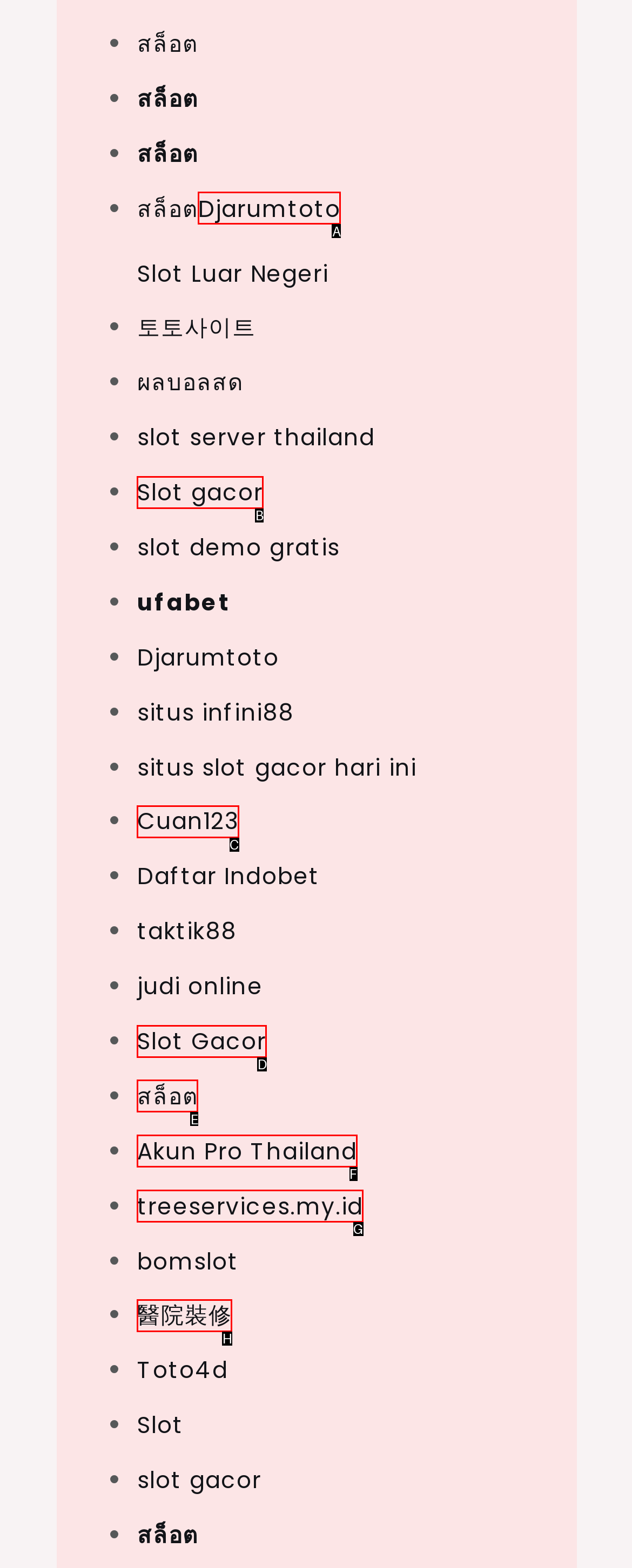Choose the option that best matches the element: Akun Pro Thailand
Respond with the letter of the correct option.

F